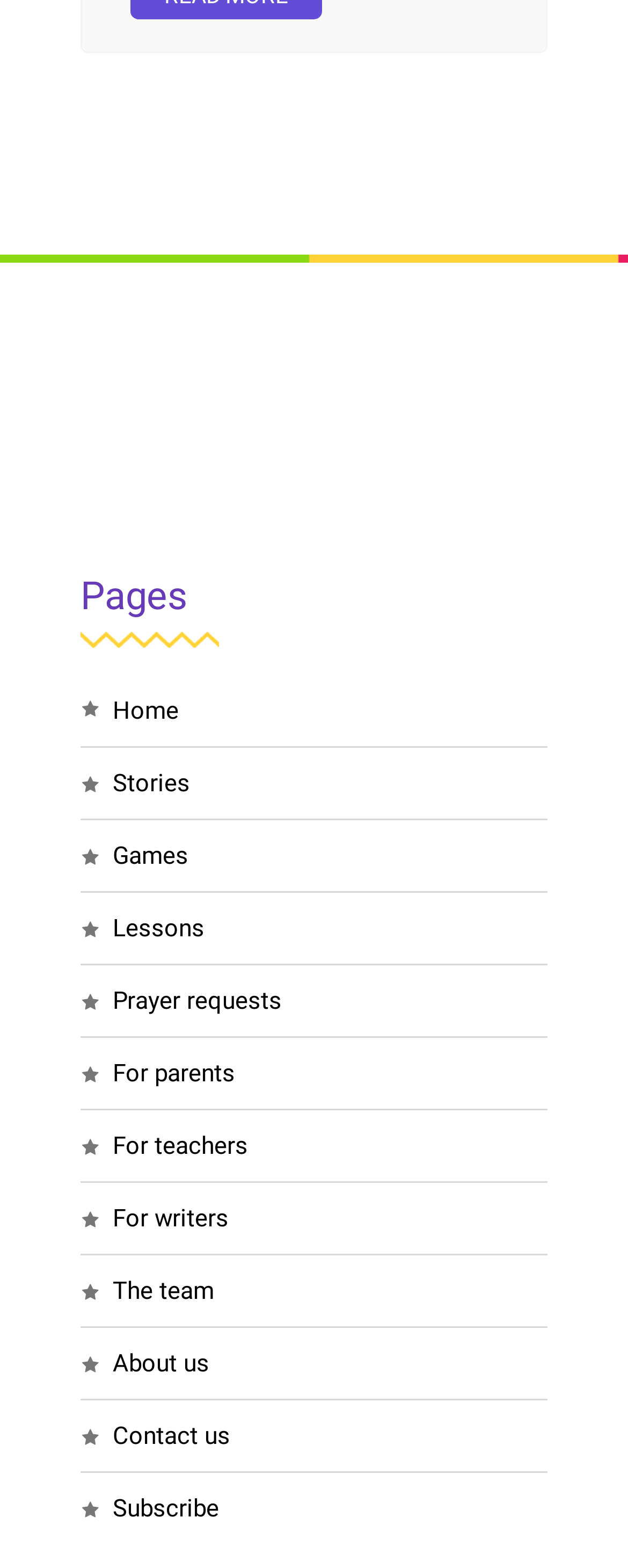Answer the following in one word or a short phrase: 
What is the text of the heading in the navigation menu?

Pages